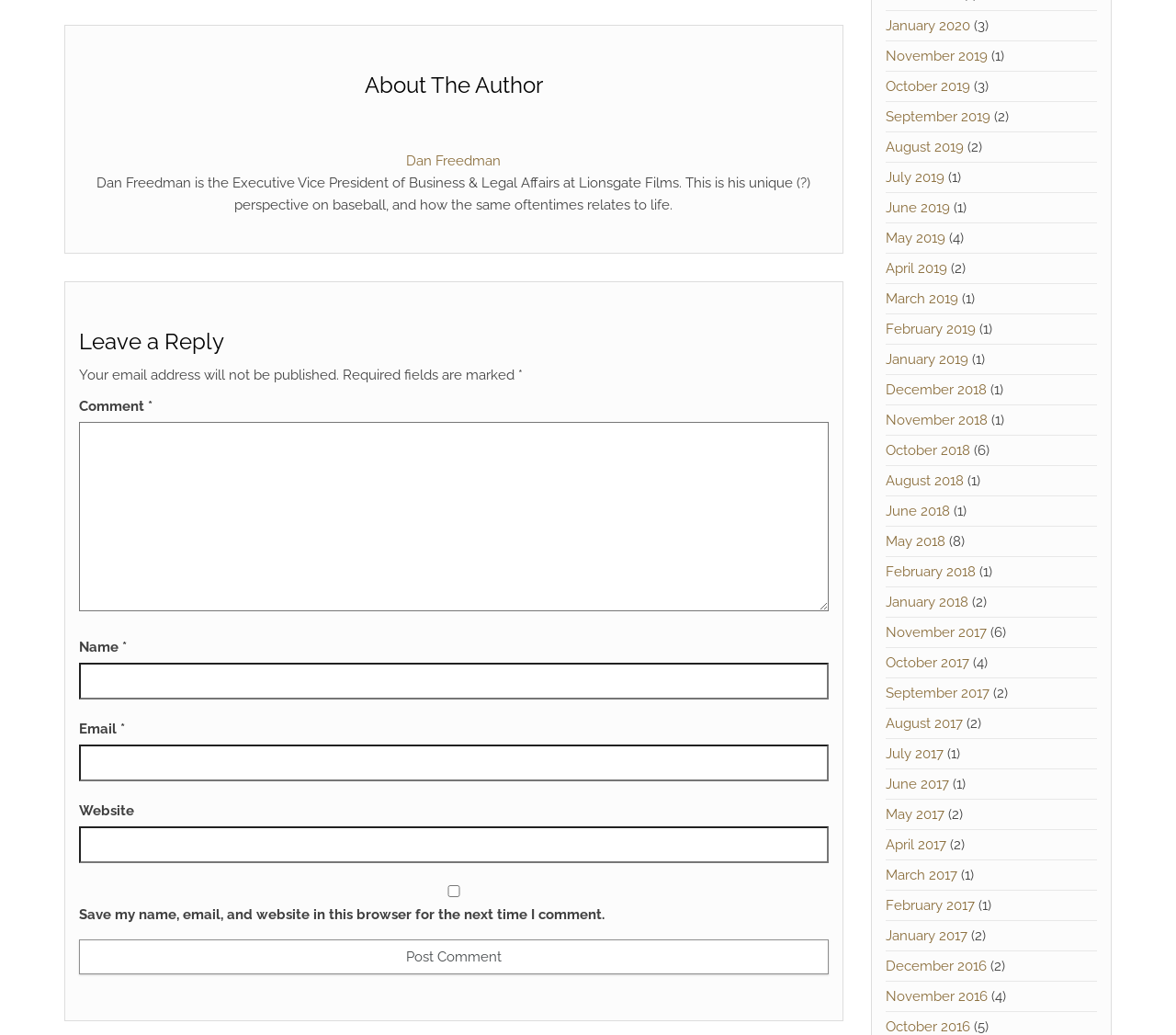Who is the author of this blog?
Please give a well-detailed answer to the question.

The answer can be found in the heading 'About The Author' which mentions 'Dan Freedman is the Executive Vice President of Business & Legal Affairs at Lionsgate Films.'